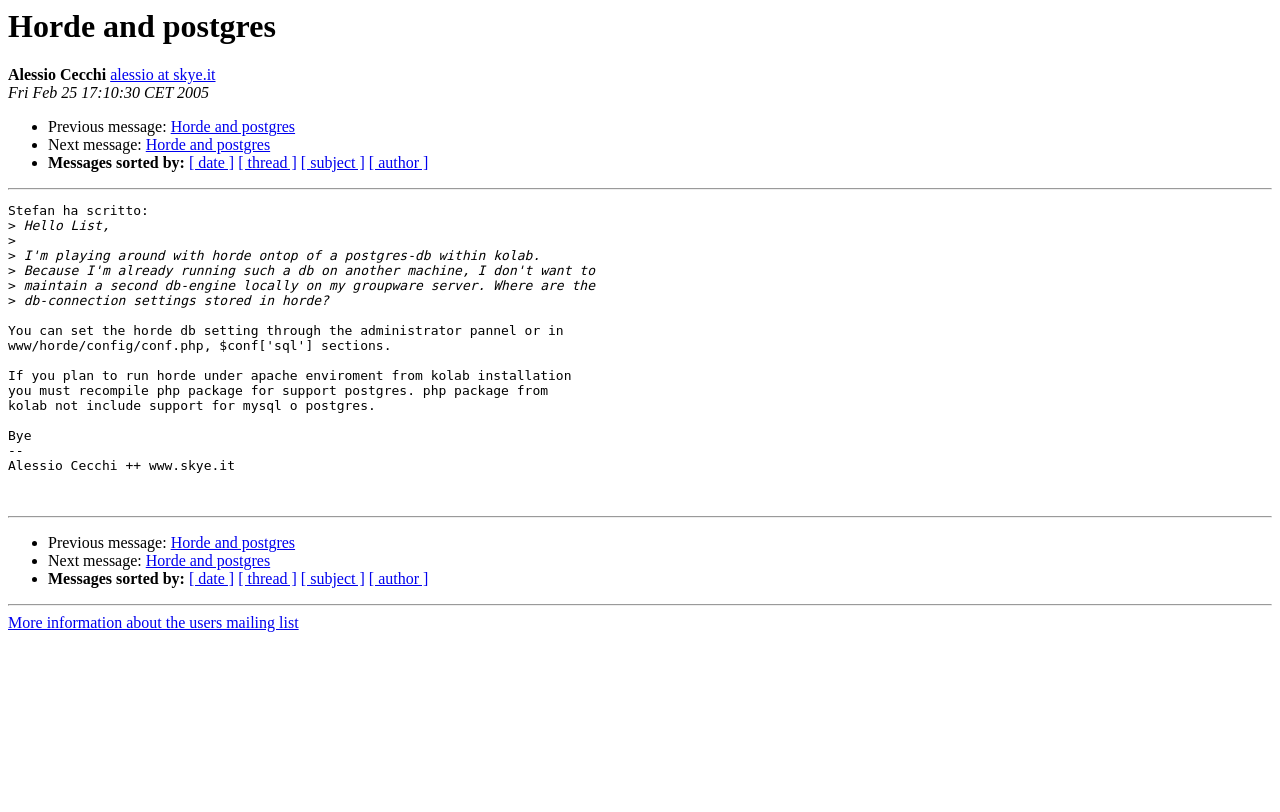What is the topic of the message?
Provide a one-word or short-phrase answer based on the image.

Horde and postgres